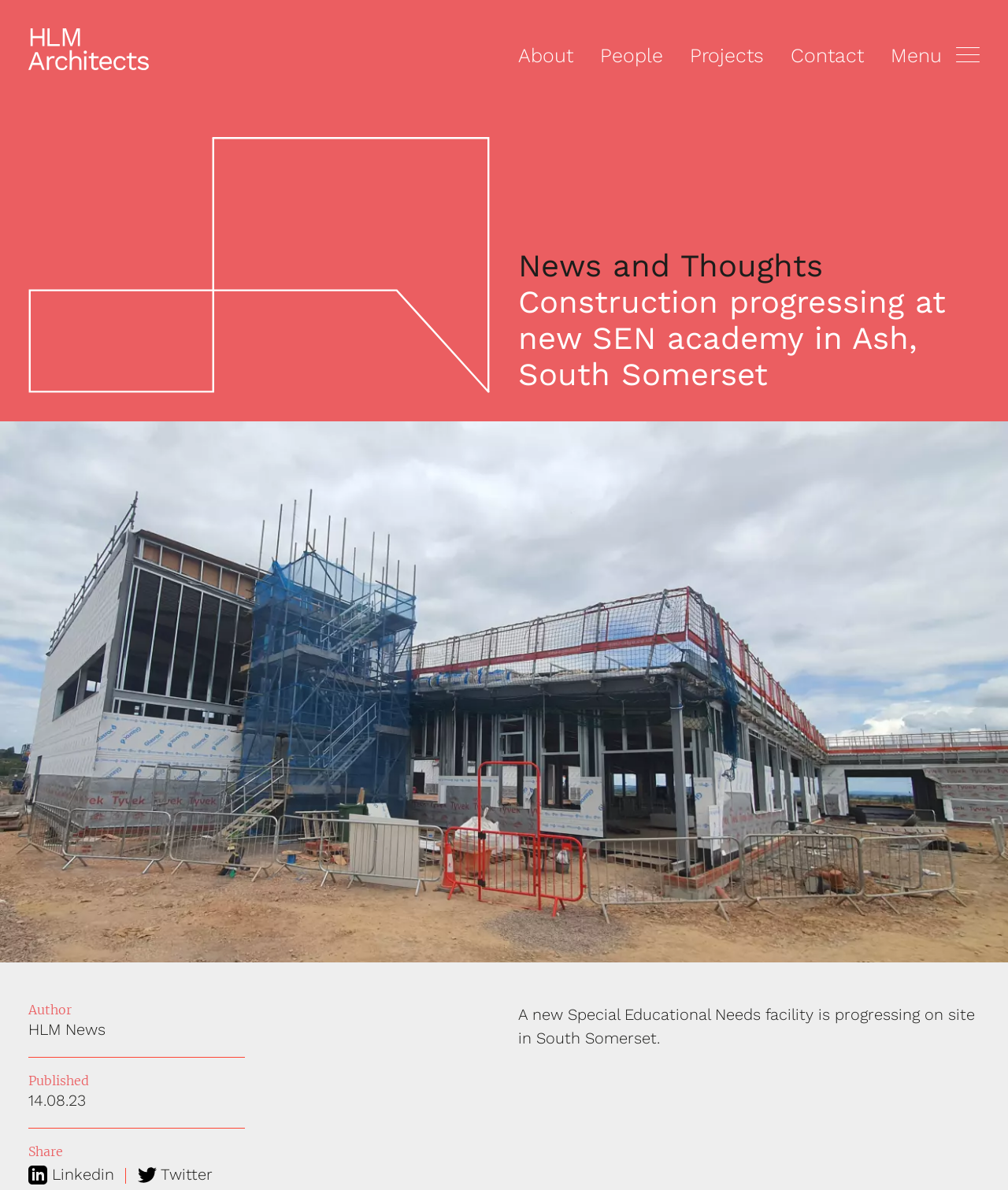Locate the bounding box of the UI element defined by this description: "WHERE ARE THE WHISTLEBLOWERS?". The coordinates should be given as four float numbers between 0 and 1, formatted as [left, top, right, bottom].

None